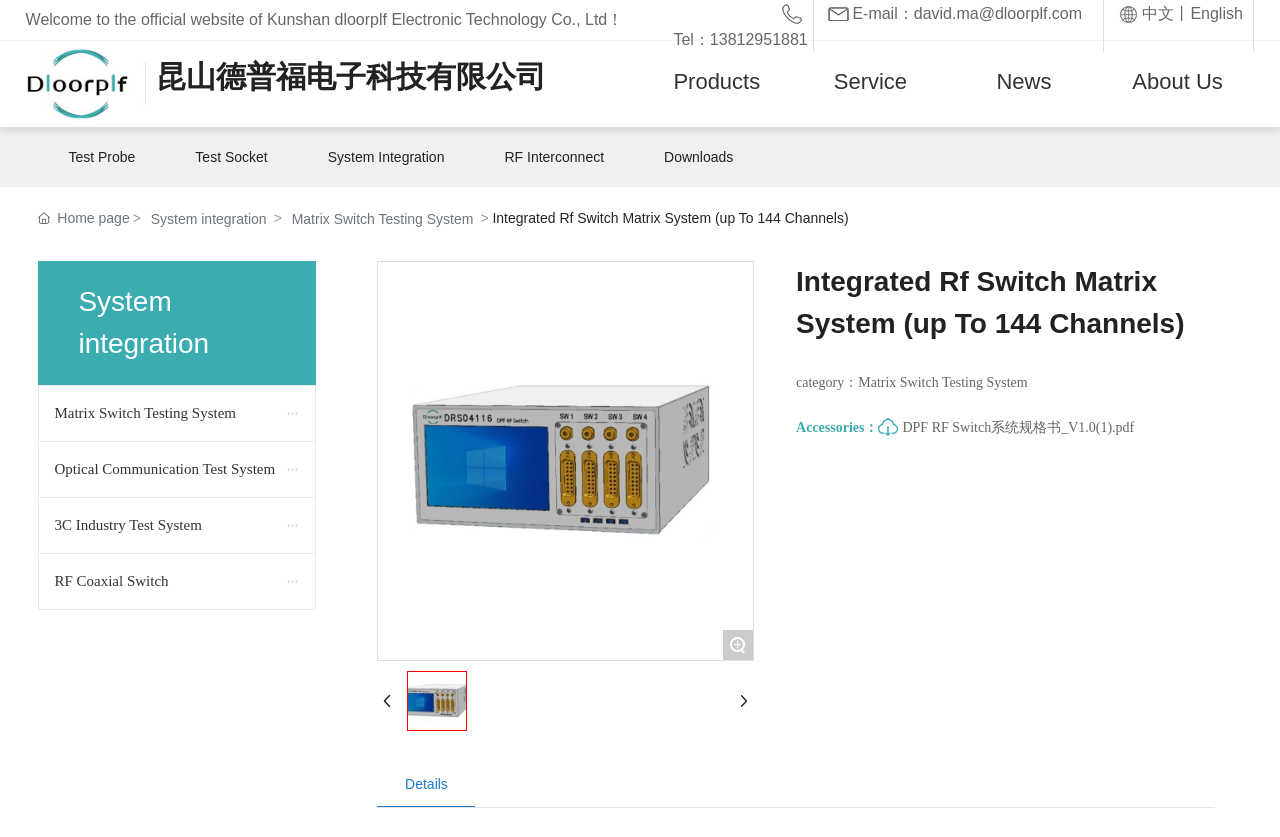Detail the various sections and features of the webpage.

The webpage is the official website of Kunshan Dloorplf Electronic Technology Co., Ltd. At the top, there is a welcome message and the company's logo, along with contact information including phone number and email address. Below this, there is a horizontal separator line.

On the left side, there is a navigation menu with links to different sections of the website, including "Products", "Service", "News", and "About Us". Below this, there is a section with five groups of links, each with a title and a link to a specific product or service, such as "Test Probe", "Test Socket", and "System Integration".

In the main content area, there is a heading that reads "Integrated Rf Switch Matrix System (up To 144 Channels)". Below this, there are five links to different products or services, each with a brief description and an accompanying image. These links are arranged in a vertical column.

To the right of these links, there is a section with a heading that reads "category：Matrix Switch Testing System". Below this, there is a list of accessories with a link to a downloadable PDF file.

At the bottom of the page, there is a section with a heading that reads "Details". There are also several images scattered throughout the page, including the company's logo and various product images.